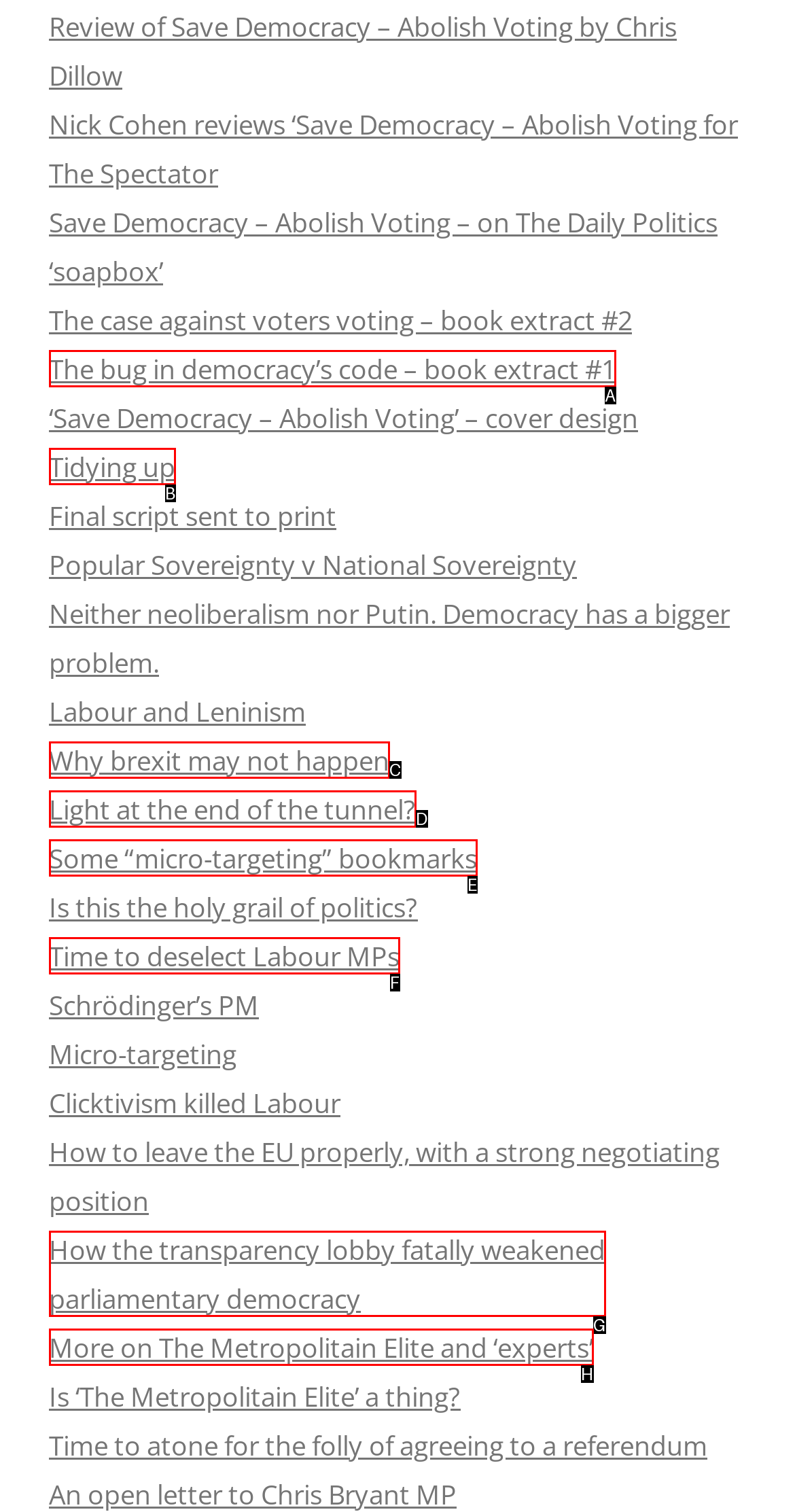Using the provided description: Some “micro-targeting” bookmarks, select the most fitting option and return its letter directly from the choices.

E